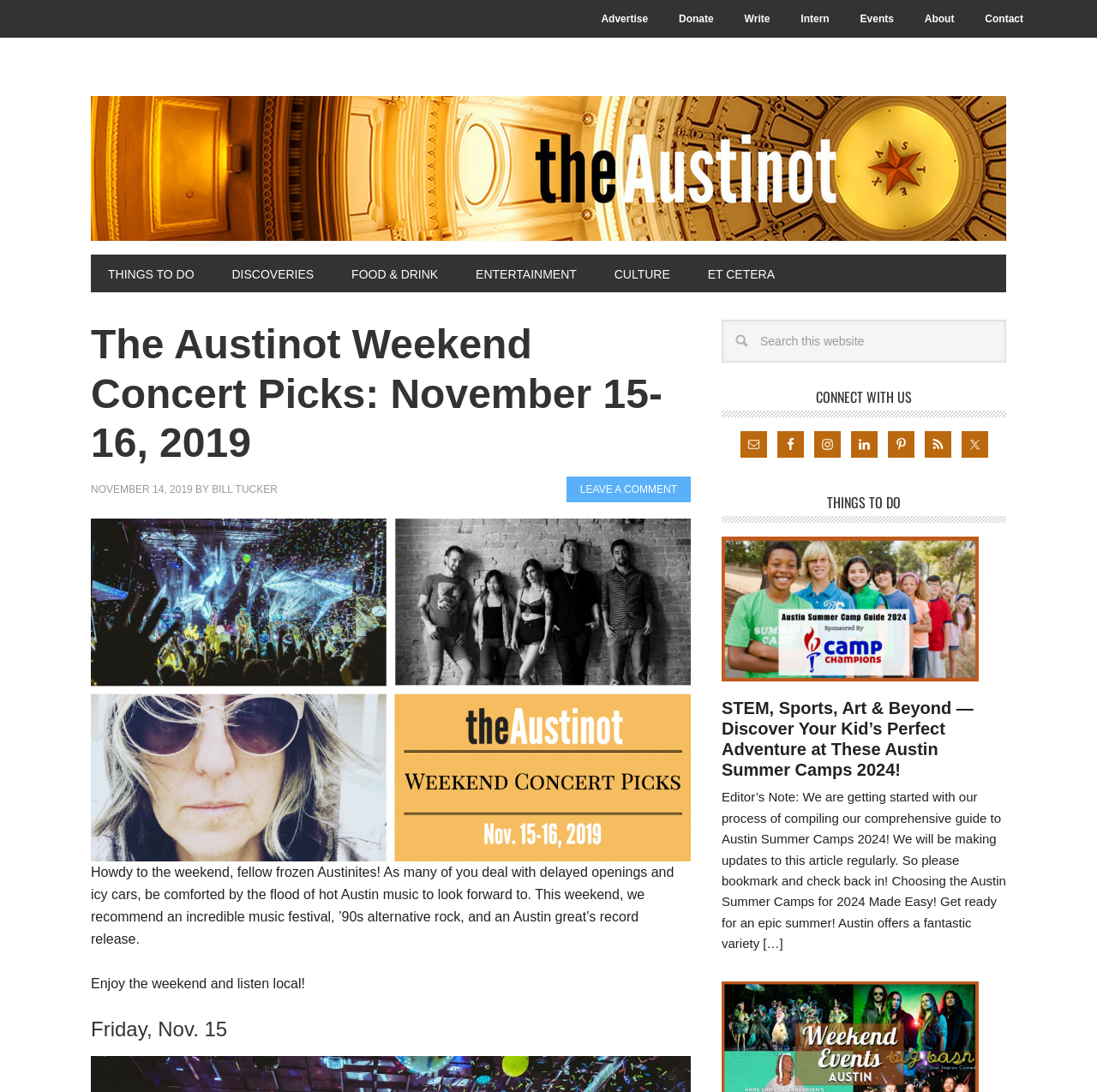Locate the bounding box coordinates of the area where you should click to accomplish the instruction: "Click on the 'LEAVE A COMMENT' link".

[0.516, 0.436, 0.63, 0.46]